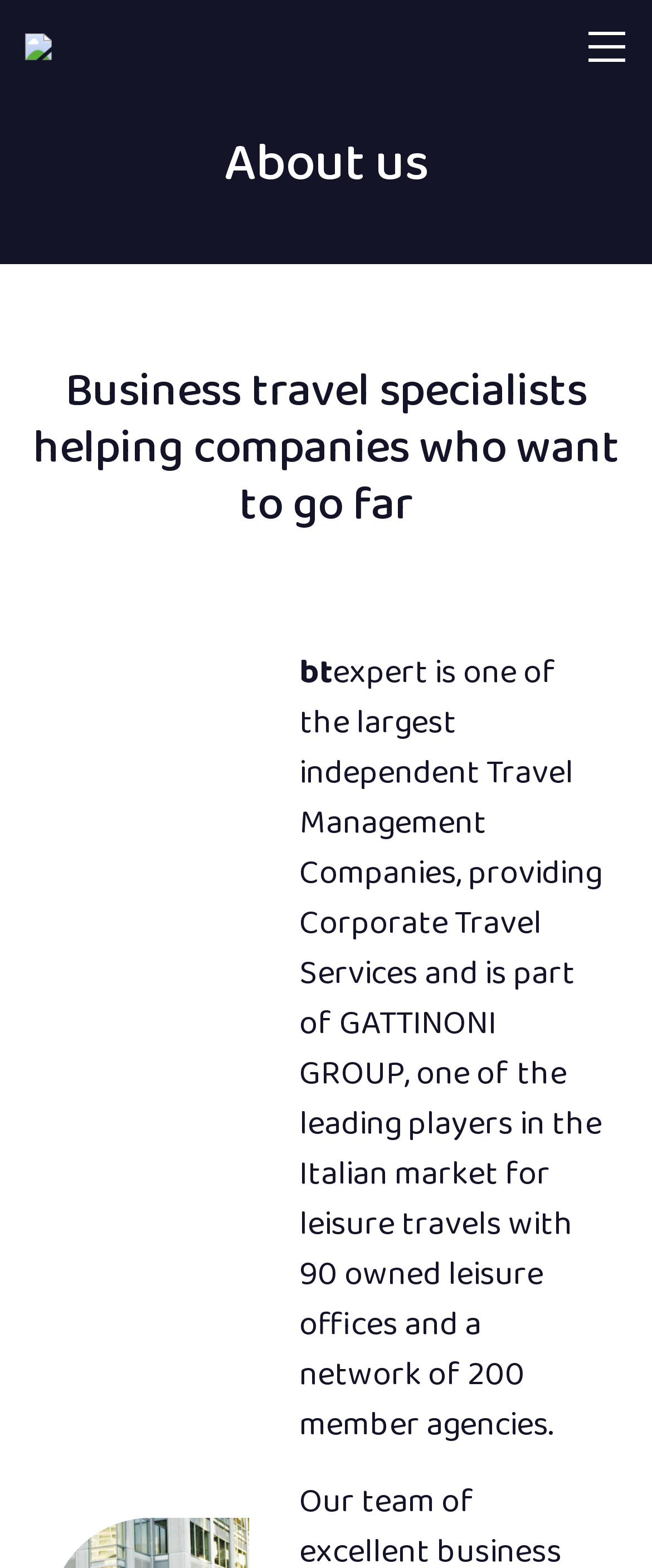Please provide the bounding box coordinates for the UI element as described: "aria-label="Attiva / disattiva la navigazione"". The coordinates must be four floats between 0 and 1, represented as [left, top, right, bottom].

[0.862, 0.017, 1.0, 0.043]